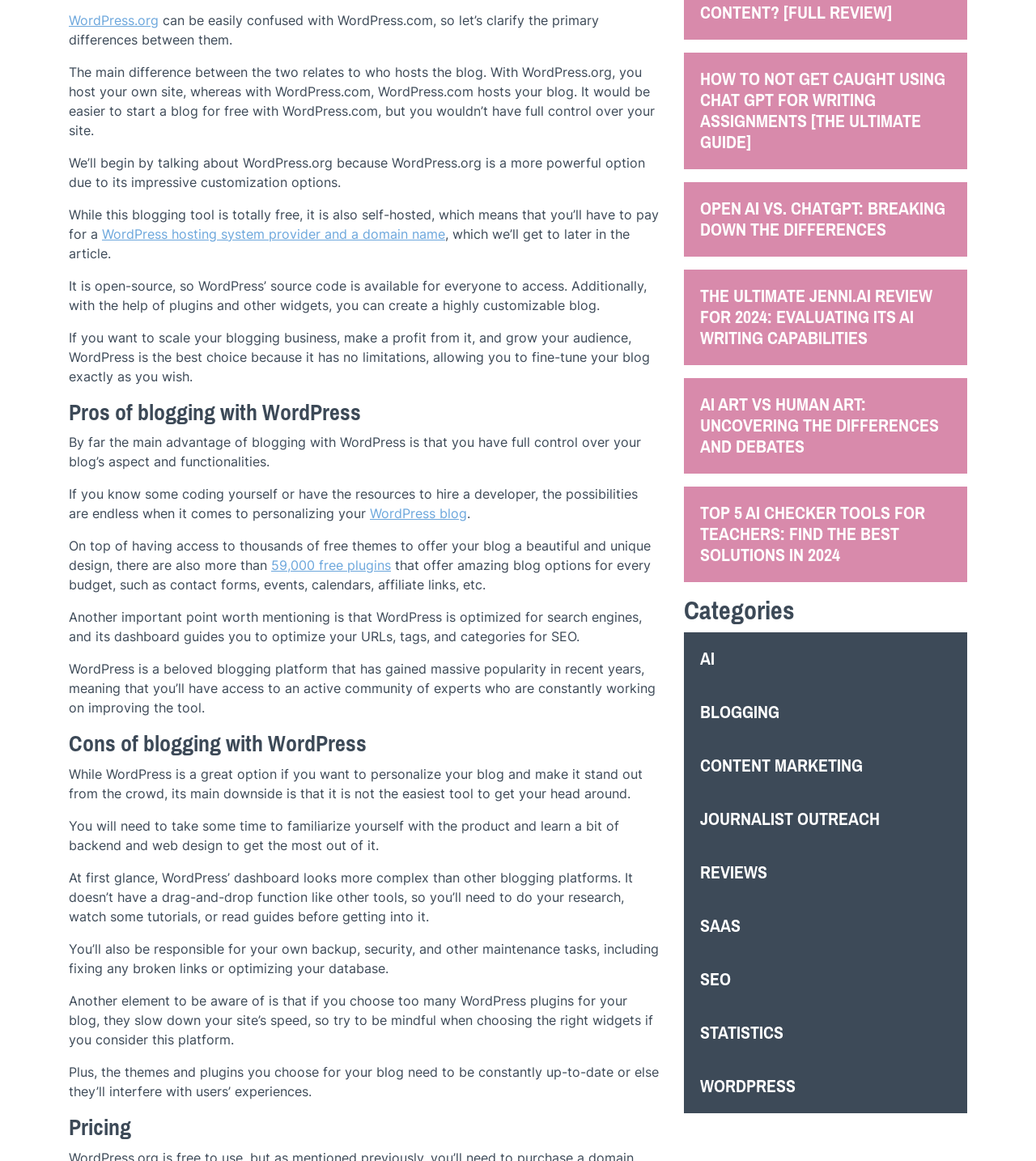Identify the bounding box coordinates for the UI element described as: "WordPress blog".

[0.357, 0.435, 0.451, 0.449]